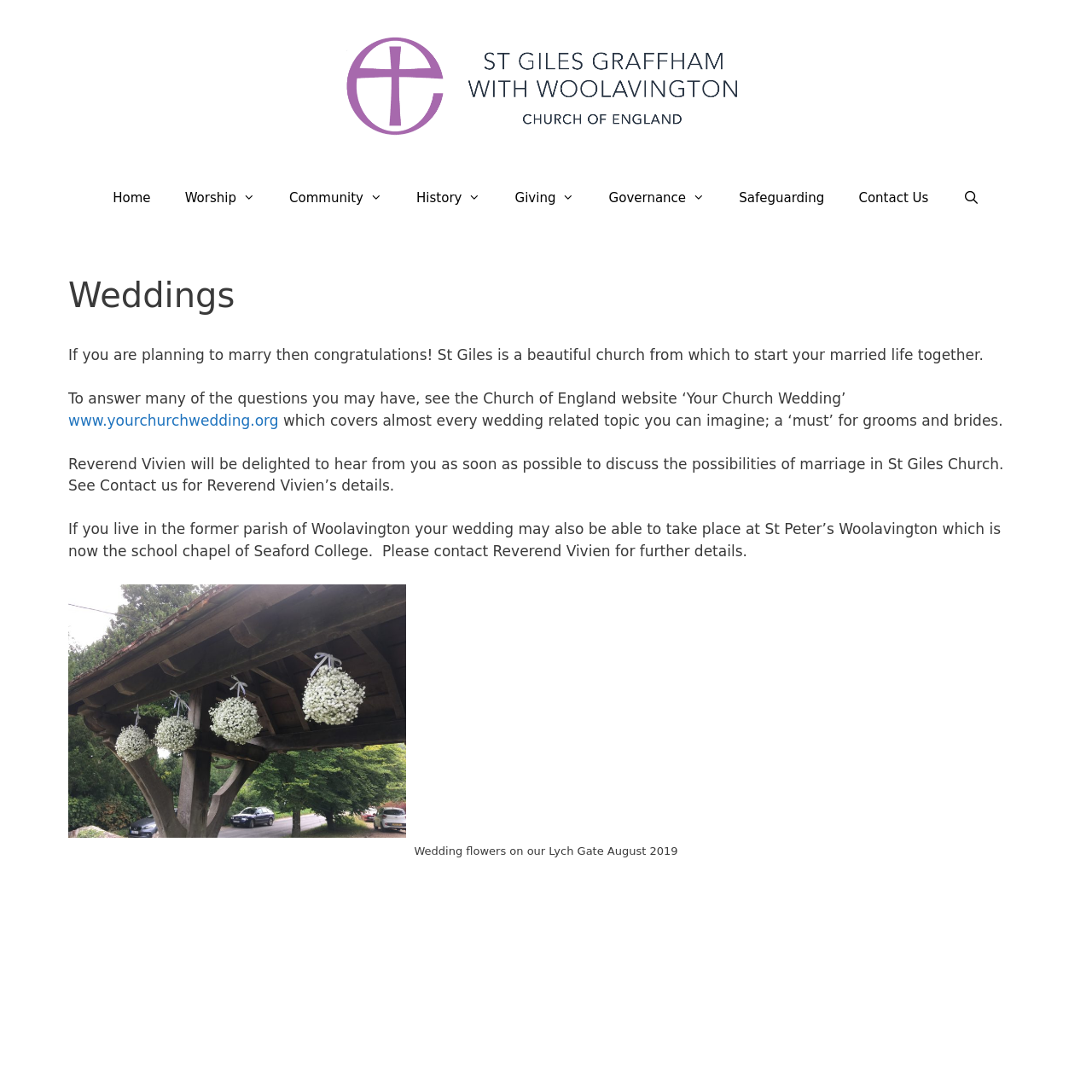Look at the image and write a detailed answer to the question: 
What is the recommended website for wedding-related topics?

The webpage suggests visiting the Church of England website 'Your Church Wedding' for wedding-related topics, which is mentioned in the article section of the webpage.